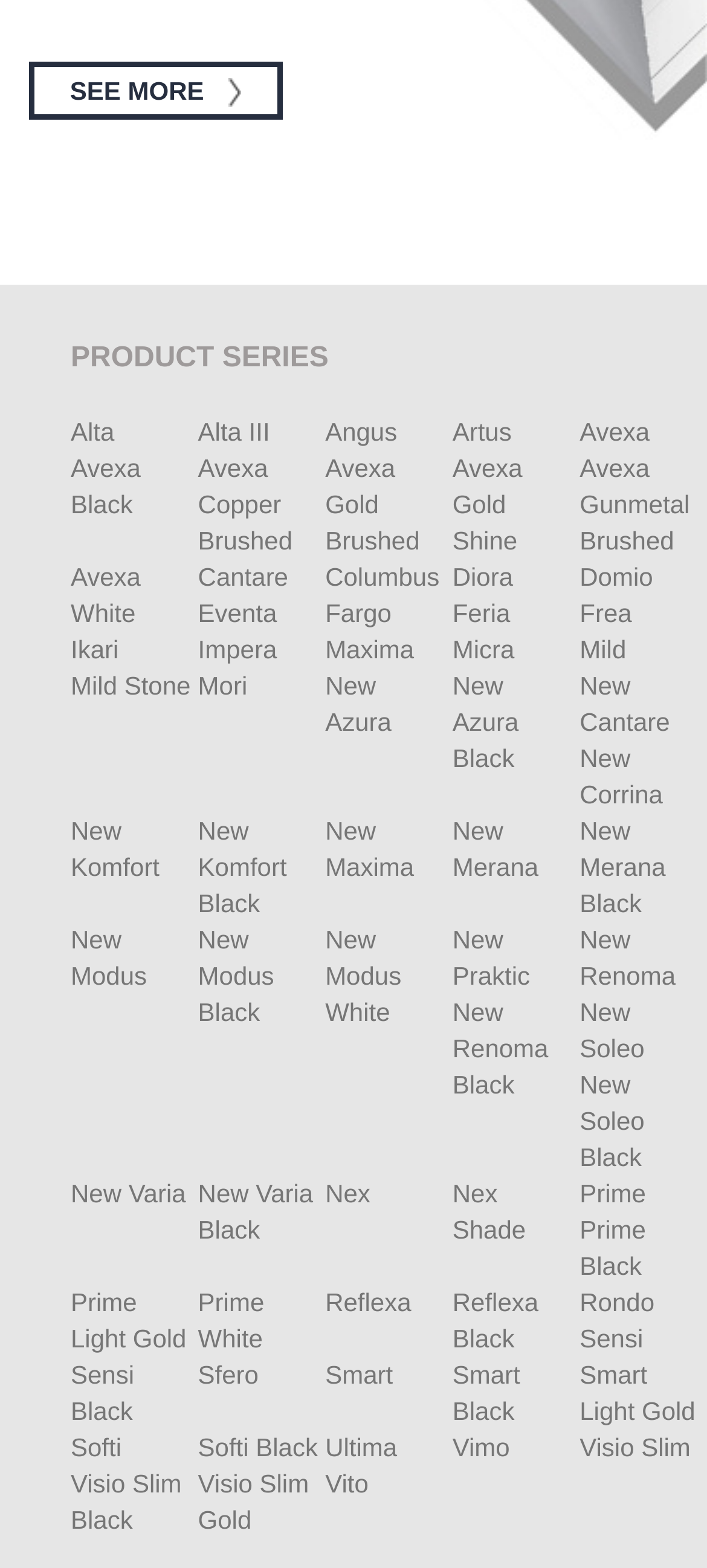Find the bounding box coordinates of the clickable area that will achieve the following instruction: "View Alta product series".

[0.1, 0.266, 0.162, 0.285]